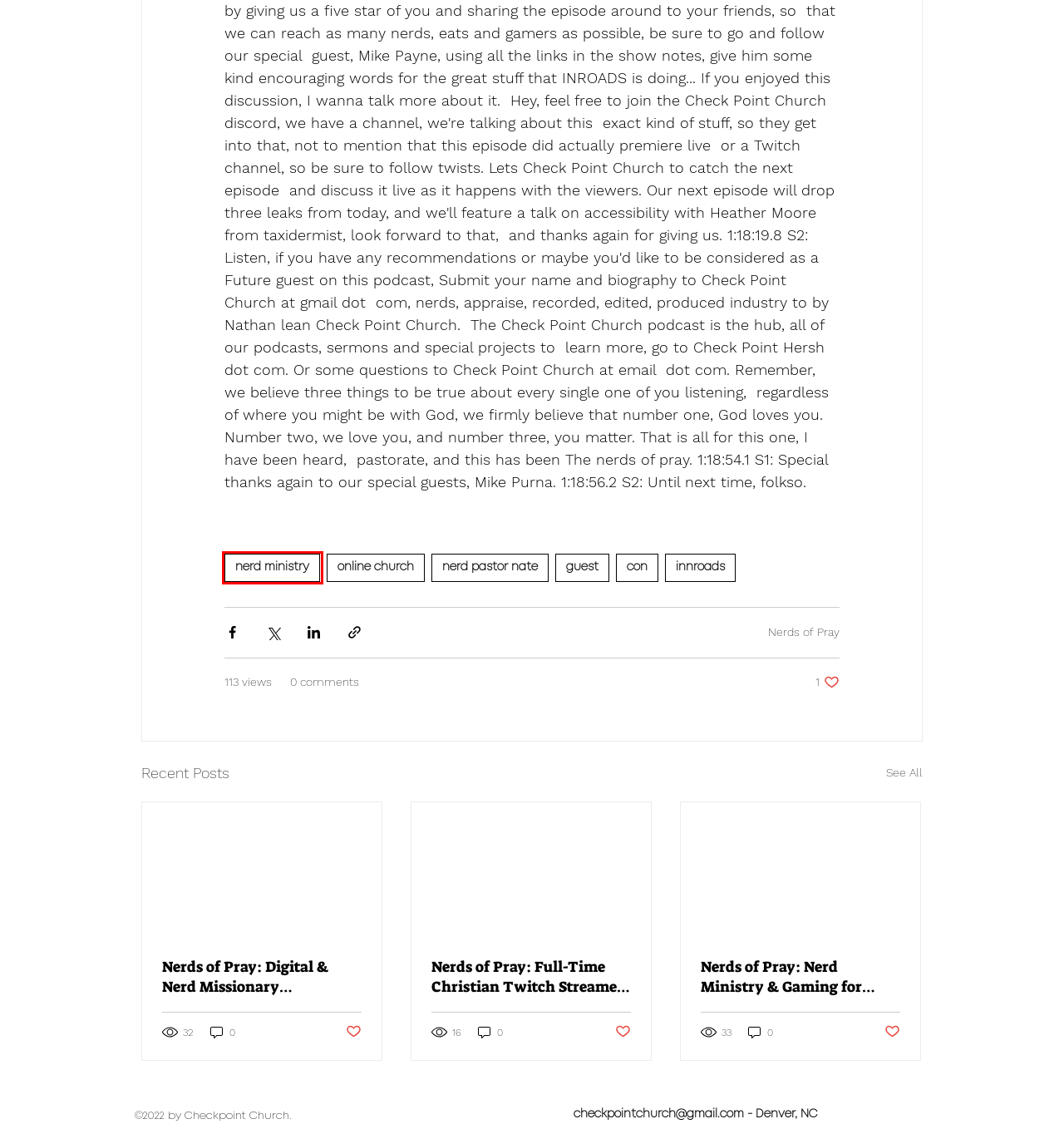Given a screenshot of a webpage featuring a red bounding box, identify the best matching webpage description for the new page after the element within the red box is clicked. Here are the options:
A. Nerds of Pray: Digital & Nerd Missionary  FrostByteIV  aka Luke Filipiak of  LoveThyNerd   (1.9)
B. Nerds of Pray: Nerd Ministry & Gaming for Parents - Drew Dixon of Love Thy Nerd/Know Thy Gamer (1.7)
C. online church | Checkpoint Church
D. guest | Checkpoint Church
E. nerd ministry | Checkpoint Church
F. Nerds of Pray: Full-Time Christian Twitch Streamer JateLIVE talks the Future of the Church (1.8)
G. innroads | Checkpoint Church
H. con | Checkpoint Church

E